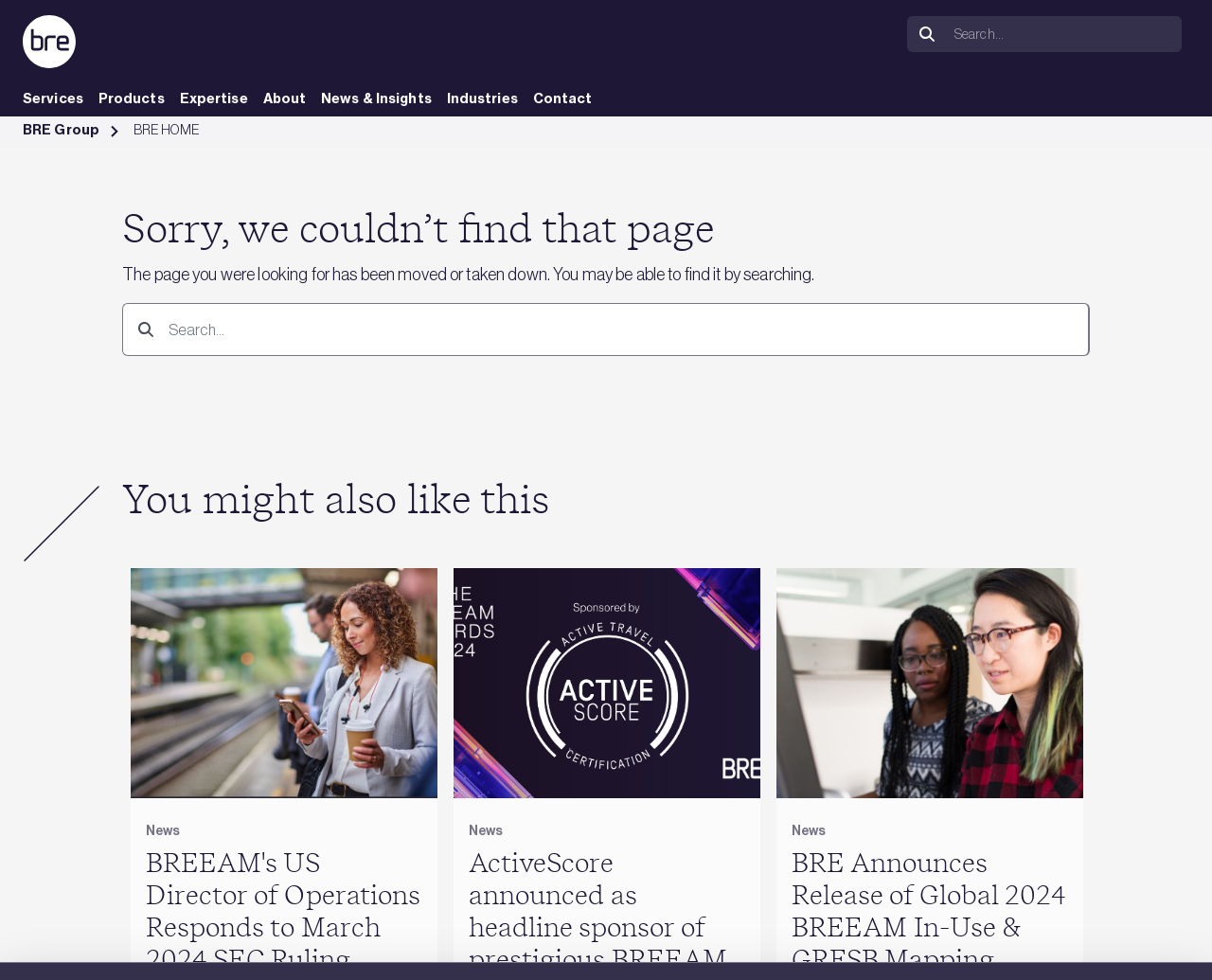Please identify the bounding box coordinates of the area I need to click to accomplish the following instruction: "Search again".

[0.127, 0.309, 0.899, 0.363]